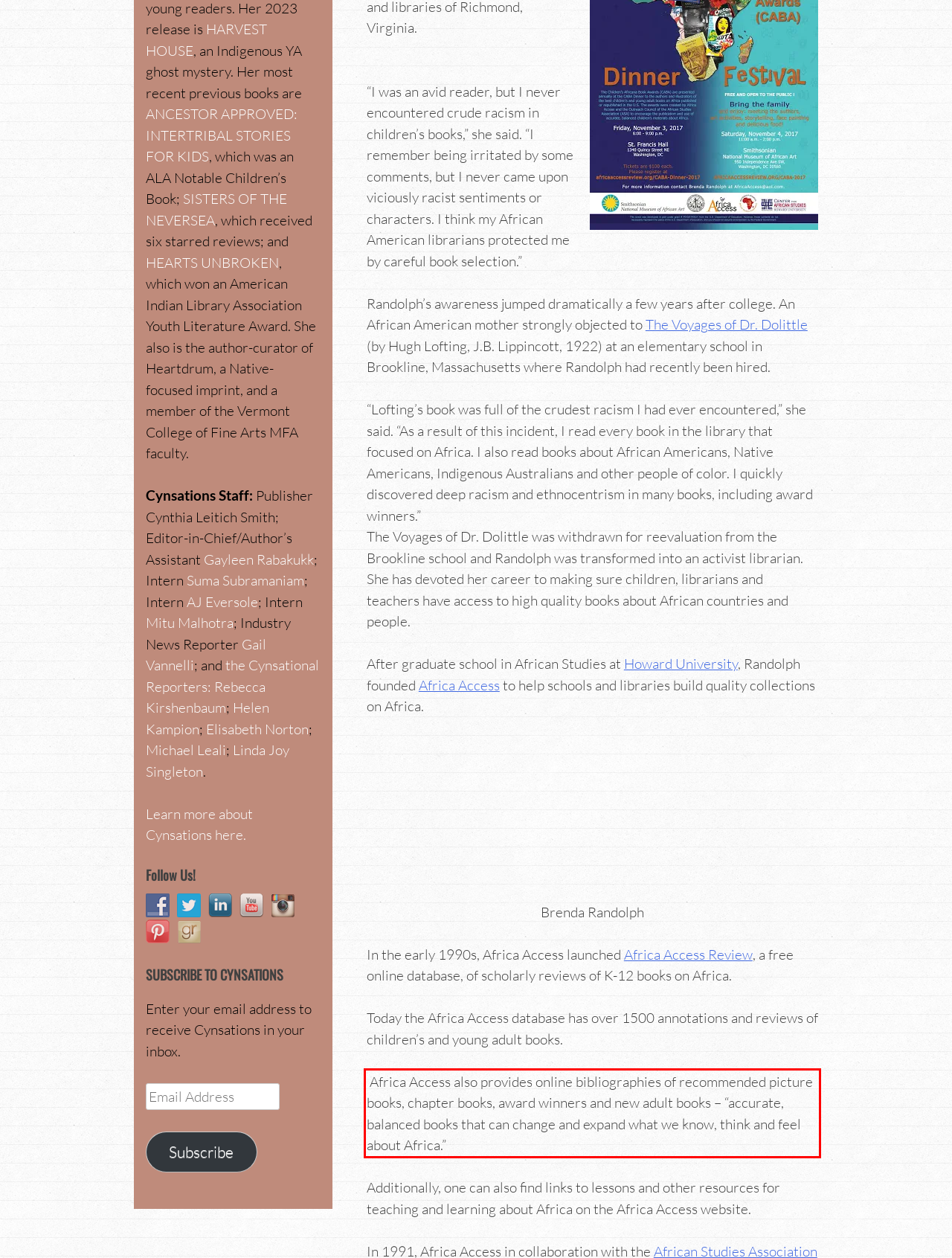You have a webpage screenshot with a red rectangle surrounding a UI element. Extract the text content from within this red bounding box.

Africa Access also provides online bibliographies of recommended picture books, chapter books, award winners and new adult books – “accurate, balanced books that can change and expand what we know, think and feel about Africa.”